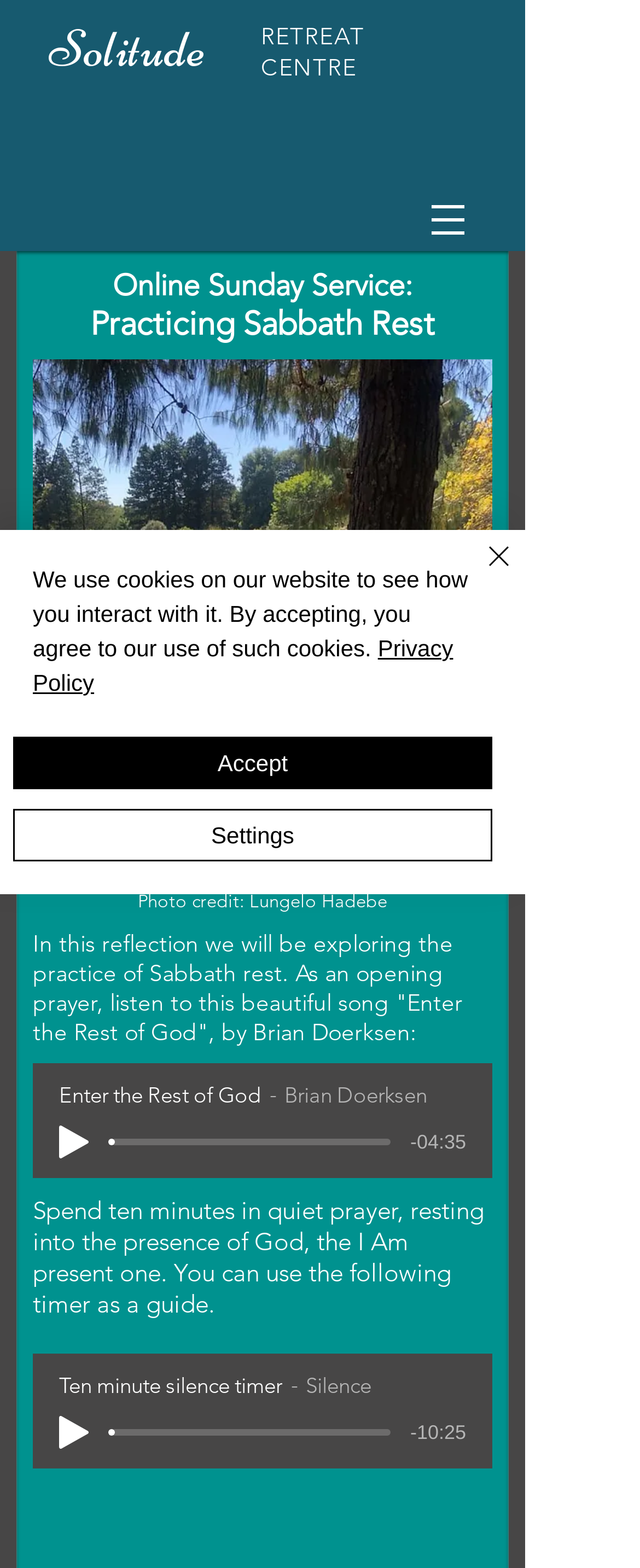Specify the bounding box coordinates of the element's region that should be clicked to achieve the following instruction: "Play the audio". The bounding box coordinates consist of four float numbers between 0 and 1, in the format [left, top, right, bottom].

[0.092, 0.718, 0.138, 0.739]